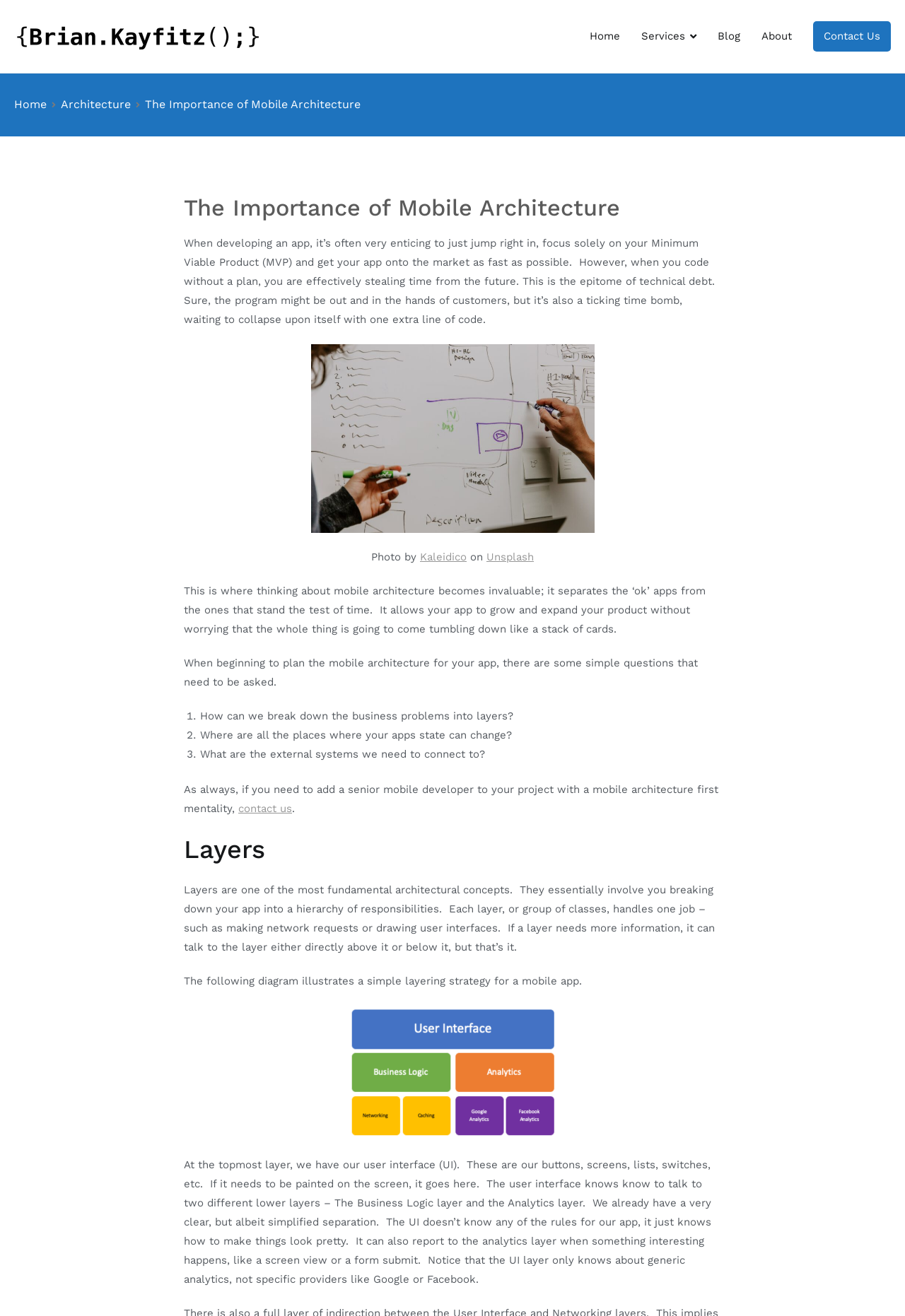What is the topmost layer in the simple layering strategy for a mobile app?
Please answer the question with as much detail as possible using the screenshot.

According to the webpage, the topmost layer in the simple layering strategy for a mobile app is the user interface (UI) layer. This is mentioned in the paragraph that explains the layering strategy, where it says 'At the topmost layer, we have our user interface (UI).'.